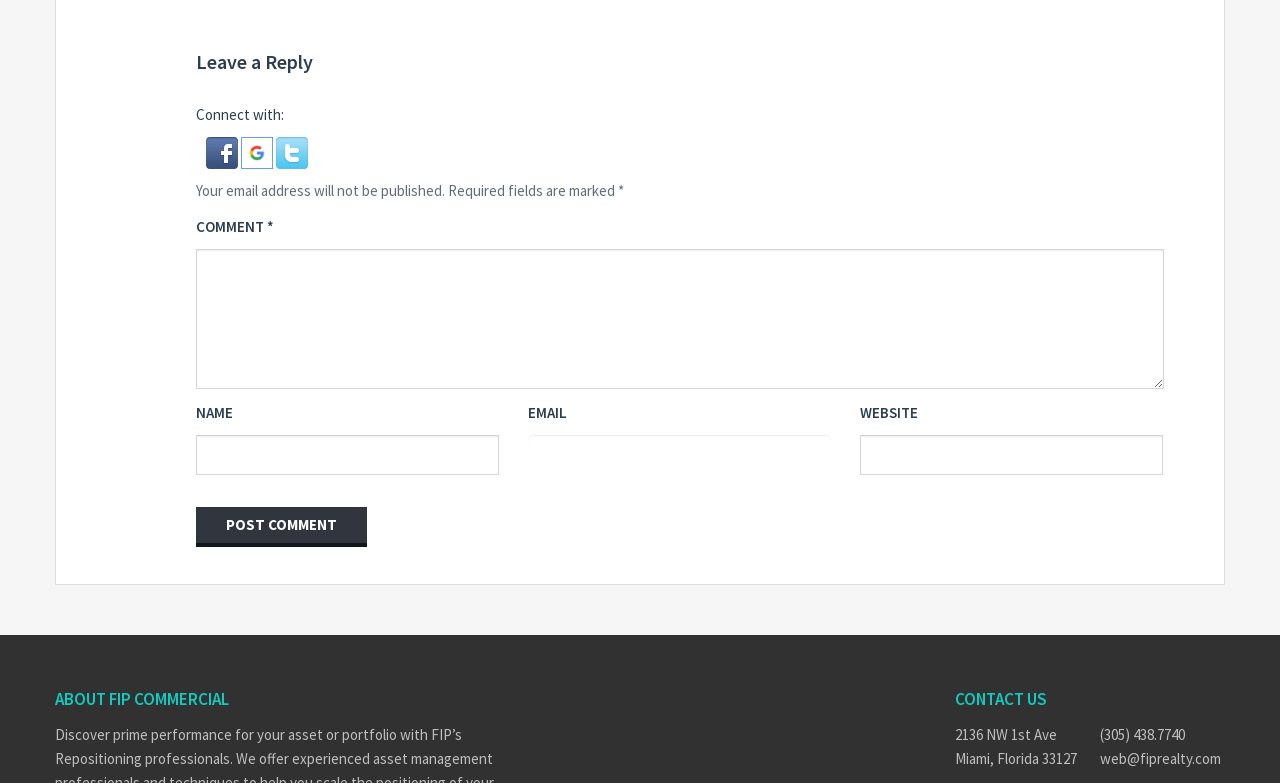Find the bounding box coordinates of the element you need to click on to perform this action: 'Post Comment'. The coordinates should be represented by four float values between 0 and 1, in the format [left, top, right, bottom].

[0.153, 0.647, 0.287, 0.698]